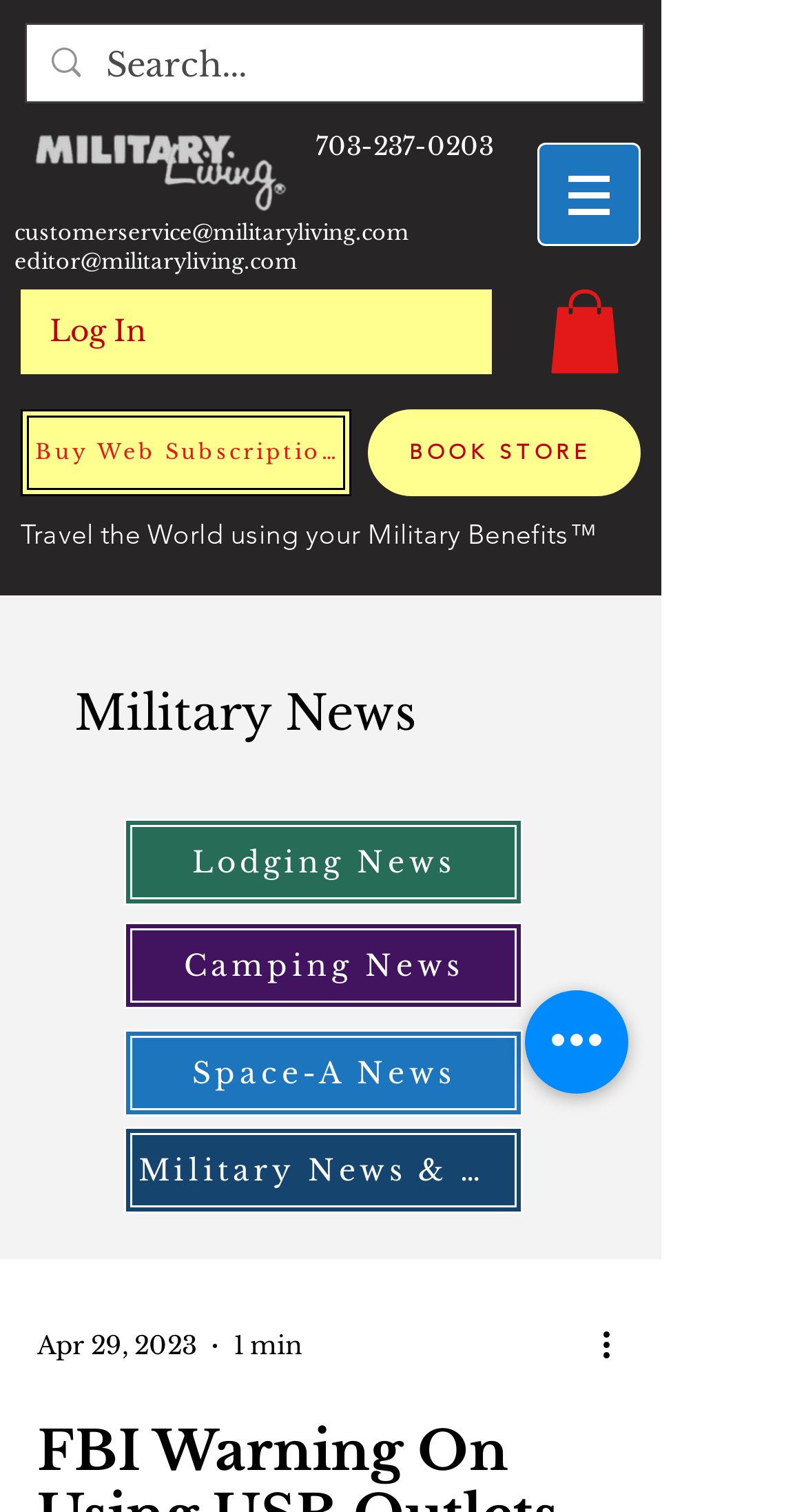Find the bounding box coordinates for the area that must be clicked to perform this action: "Search for something".

[0.132, 0.016, 0.7, 0.069]